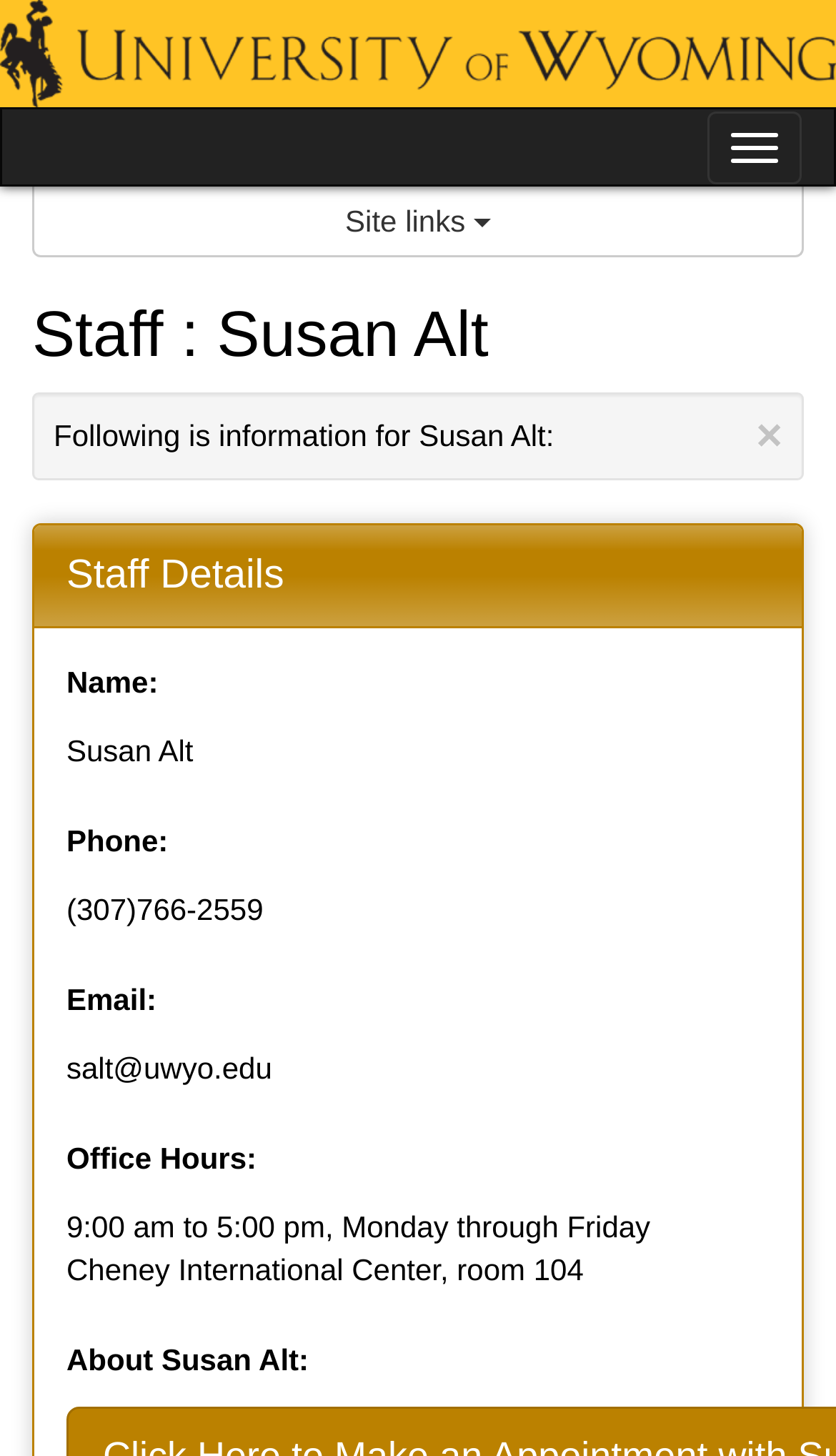Identify the bounding box of the UI element described as follows: "Toggle navigation". Provide the coordinates as four float numbers in the range of 0 to 1 [left, top, right, bottom].

[0.846, 0.076, 0.959, 0.126]